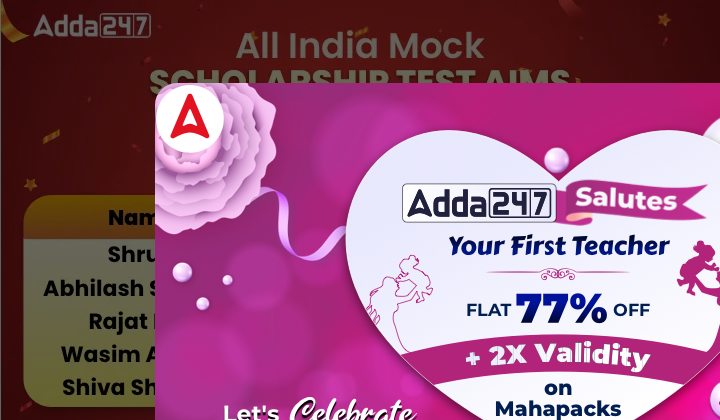What is the discount percentage mentioned in the special offer? Observe the screenshot and provide a one-word or short phrase answer.

77%